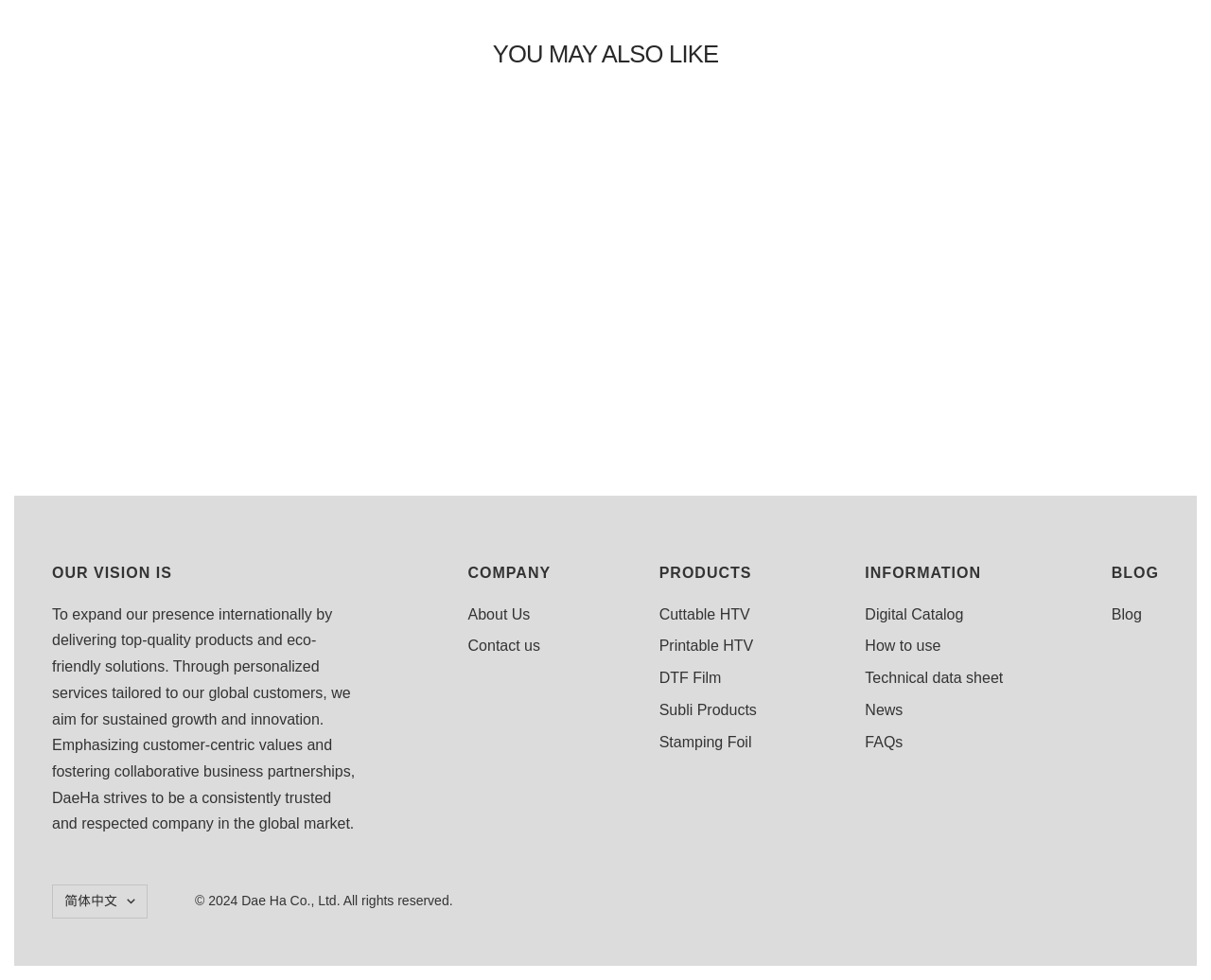Determine the bounding box coordinates of the clickable element to complete this instruction: "Go to the 'About Us' page". Provide the coordinates in the format of four float numbers between 0 and 1, [left, top, right, bottom].

[0.386, 0.614, 0.438, 0.64]